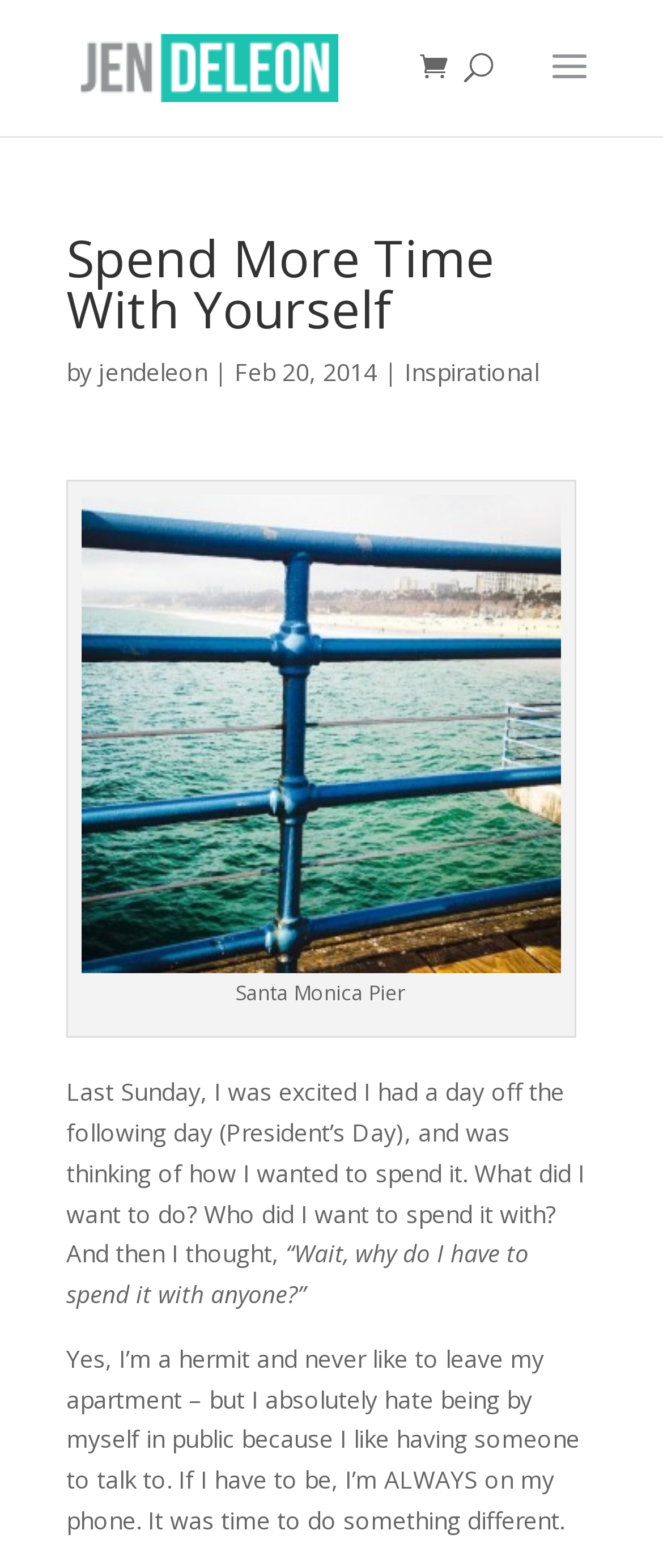What is the location mentioned in the article?
Use the information from the screenshot to give a comprehensive response to the question.

The location mentioned in the article can be determined by looking at the link element with the text 'Santa Monica Pier' which is located in the middle of the webpage, indicating that the article mentions Santa Monica Pier as a location.